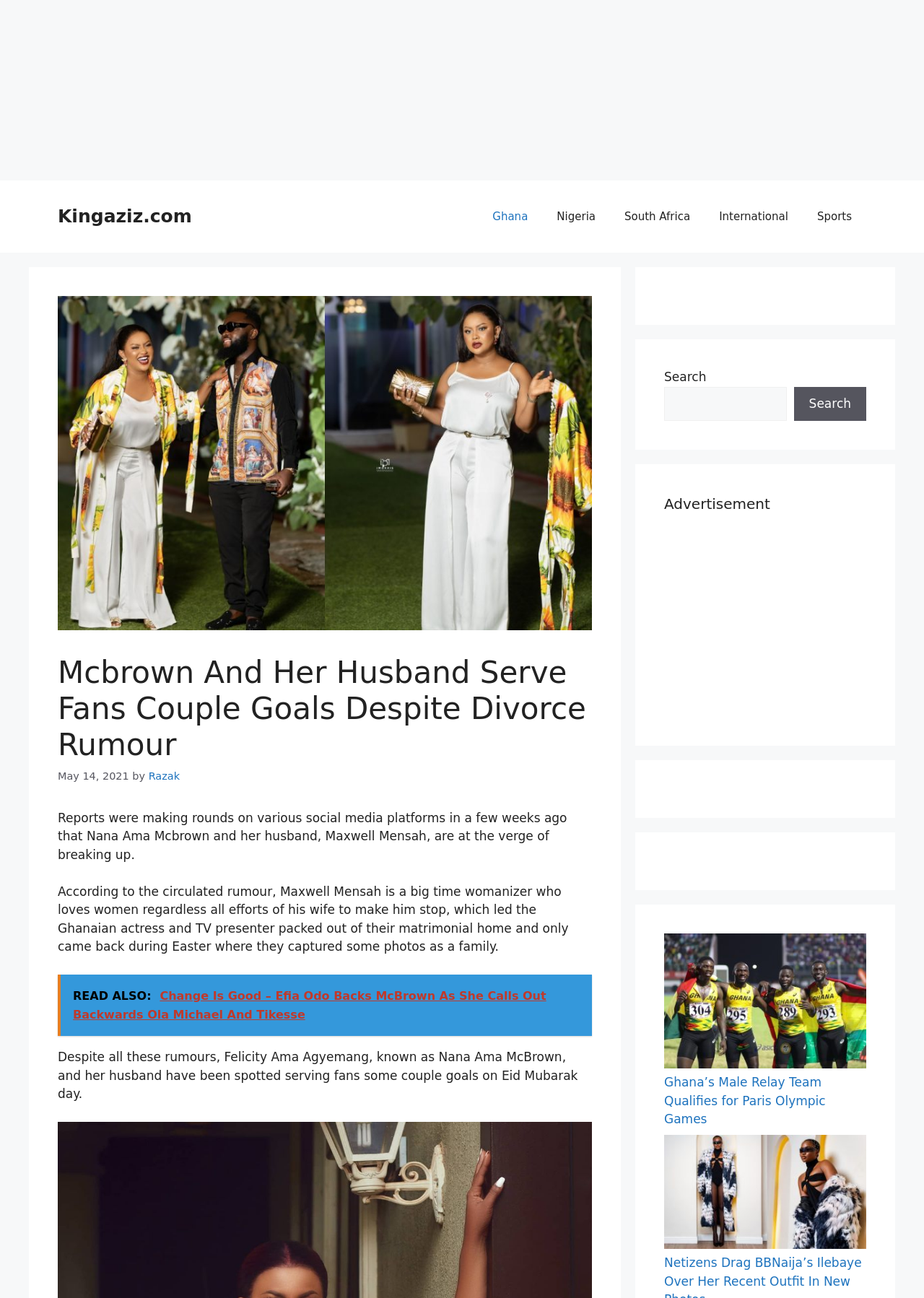Determine which piece of text is the heading of the webpage and provide it.

Mcbrown And Her Husband Serve Fans Couple Goals Despite Divorce Rumour